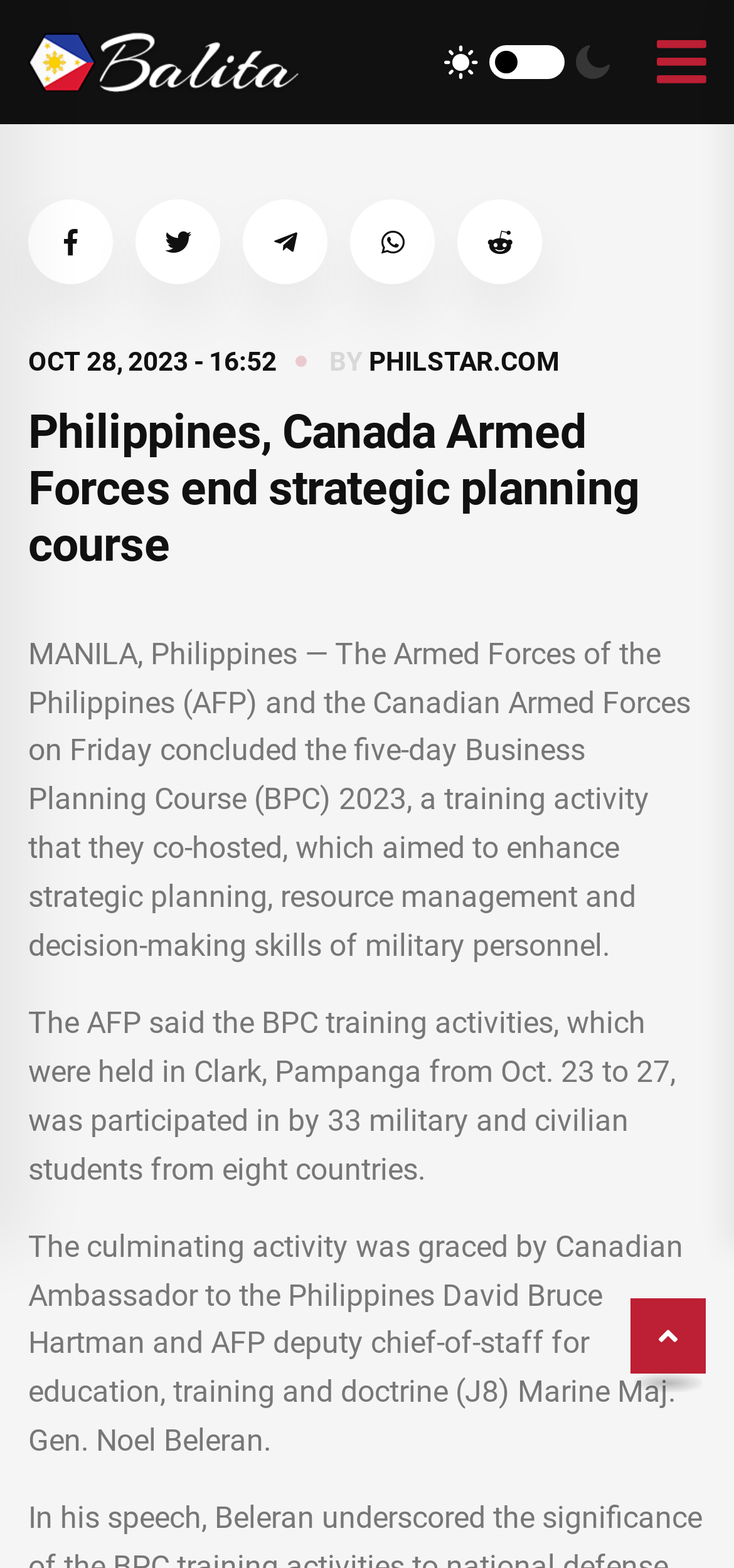Please identify the bounding box coordinates of the element's region that should be clicked to execute the following instruction: "Click the UP button". The bounding box coordinates must be four float numbers between 0 and 1, i.e., [left, top, right, bottom].

[0.859, 0.828, 0.962, 0.876]